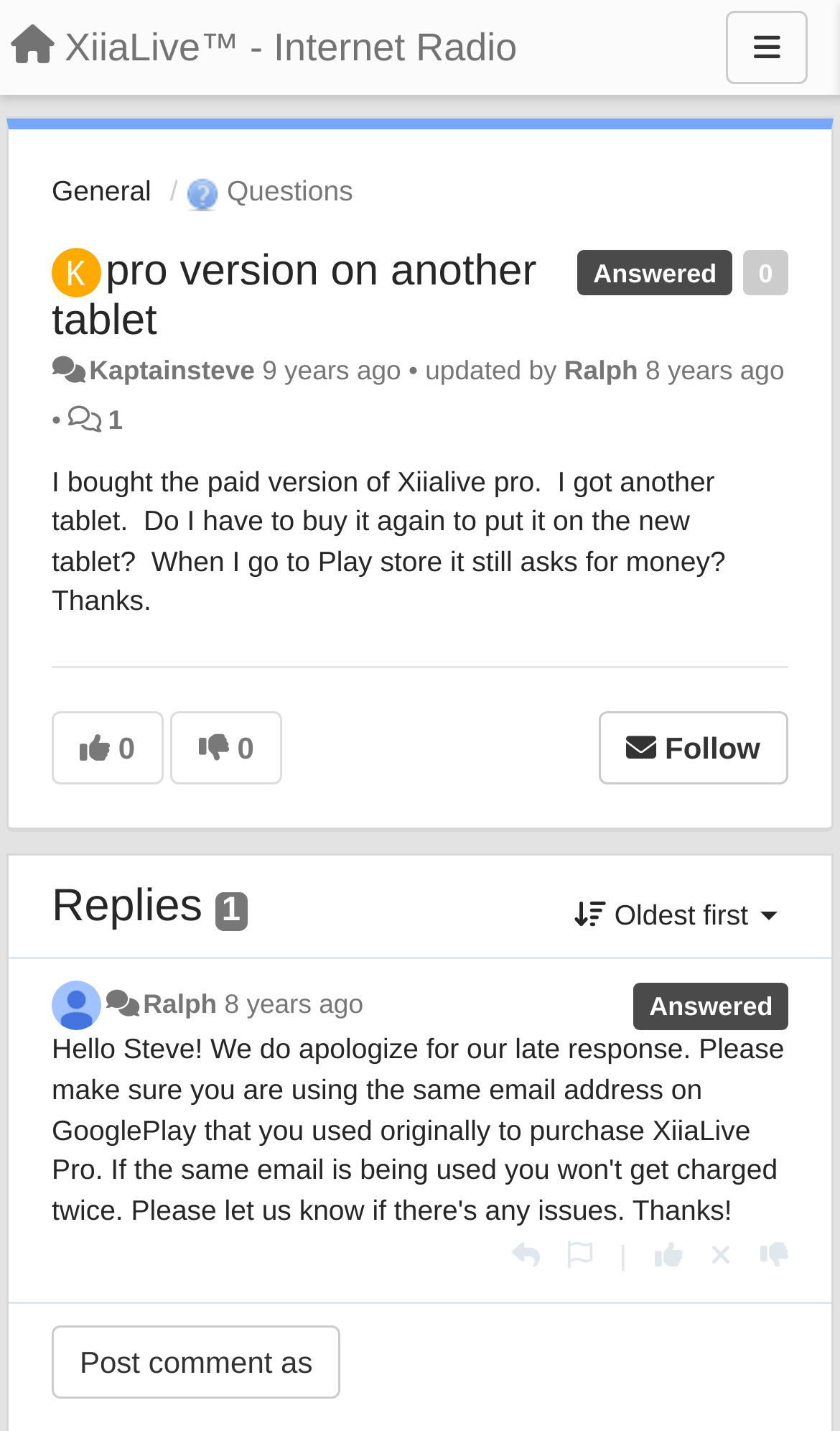Please determine the bounding box coordinates of the element's region to click in order to carry out the following instruction: "Follow the question". The coordinates should be four float numbers between 0 and 1, i.e., [left, top, right, bottom].

[0.712, 0.497, 0.938, 0.548]